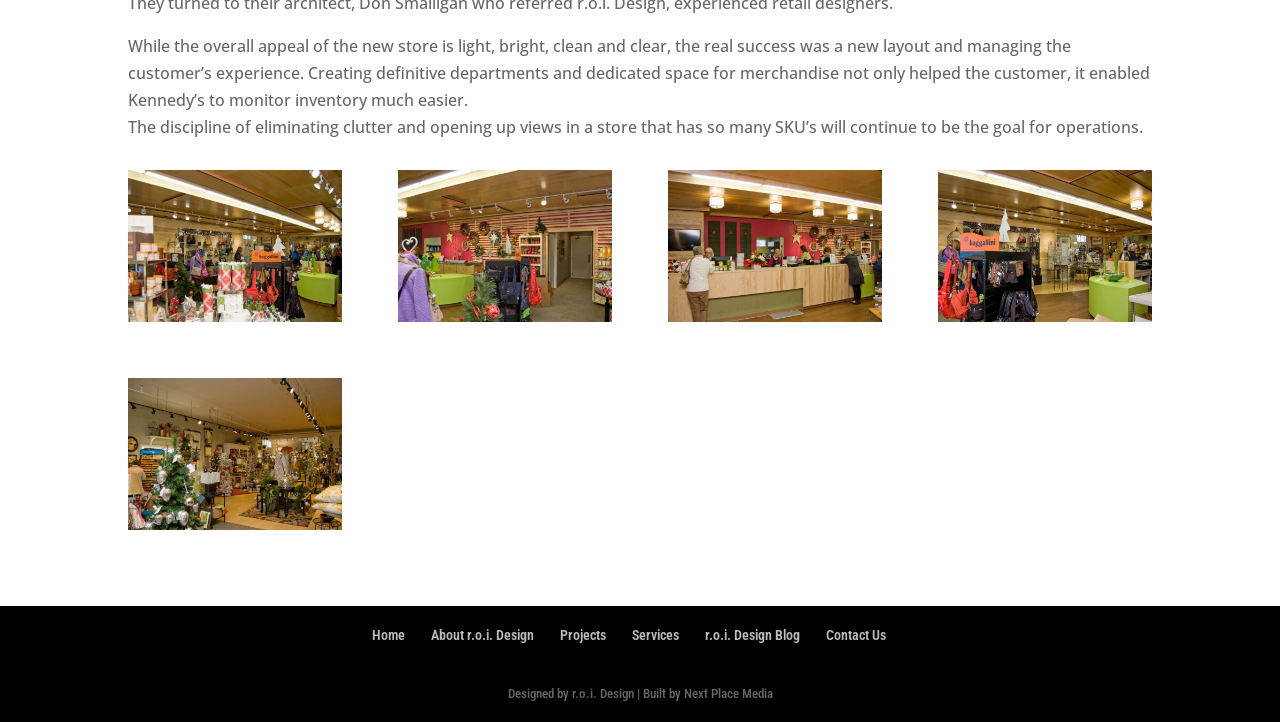Locate the UI element described by r.o.i. Design Blog and provide its bounding box coordinates. Use the format (top-left x, top-left y, bottom-right x, bottom-right y) with all values as floating point numbers between 0 and 1.

[0.551, 0.869, 0.625, 0.891]